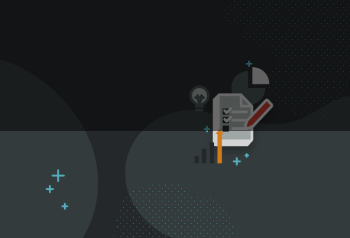Detail every significant feature and component of the image.

The image features a visually appealing and modern illustration related to entrepreneurship. It depicts an abstract representation of a person working diligently, possibly at a laptop or a desk, surrounded by various elements symbolizing growth and planning. 

In the background, light and dark shades create a dynamic atmosphere, enhanced by geometric shapes that suggest a digital workspace. Icons like lightbulbs and pie charts hint at creativity, ideas, and analytical thinking, emphasizing the importance of strategy and insight in the entrepreneurial journey. The overall composition conveys a sense of innovation and professionalism, aligning with themes of self-employment and starting a business.